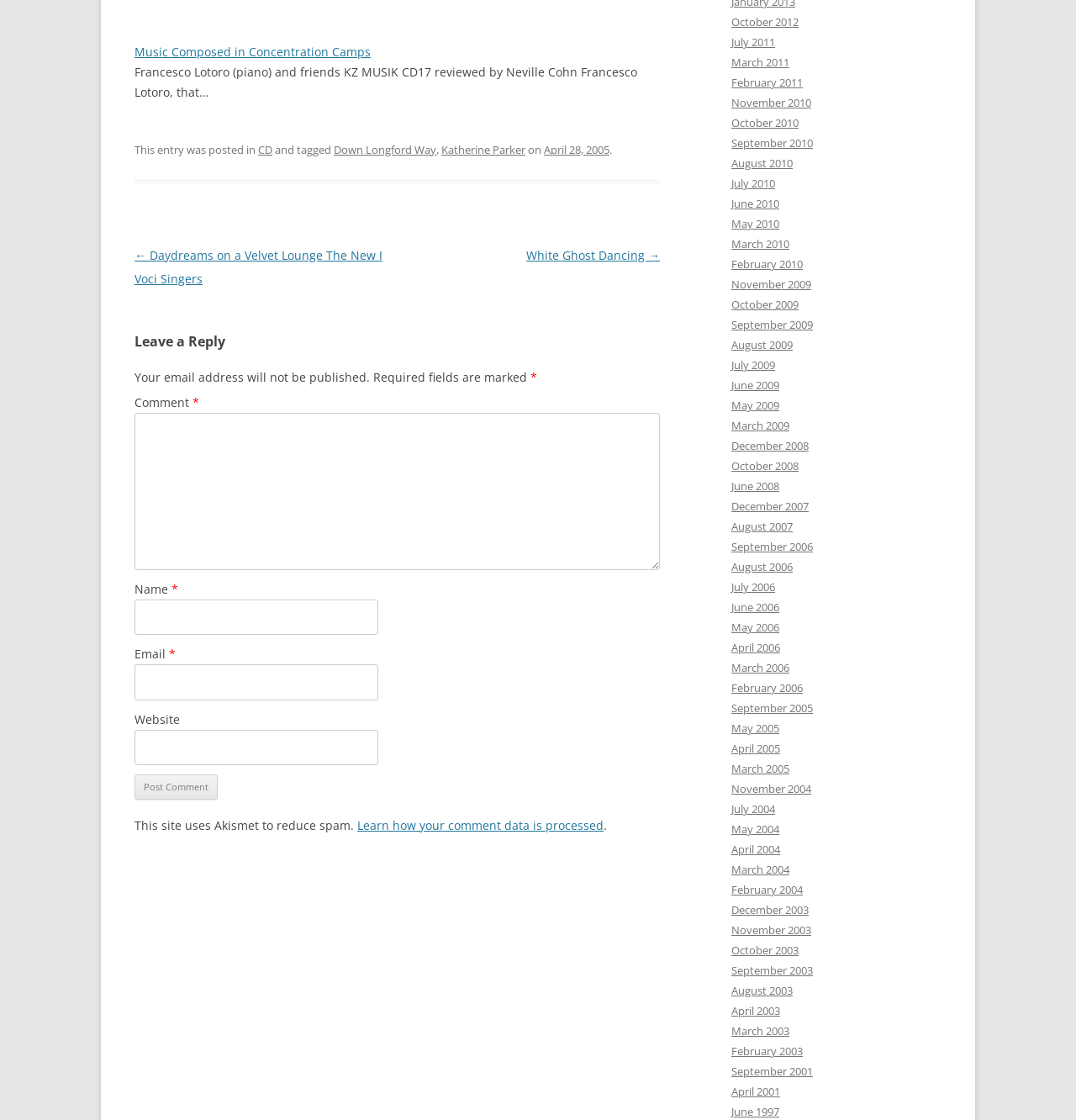Please analyze the image and provide a thorough answer to the question:
What is the purpose of the 'Post navigation' section?

The 'Post navigation' section provides links to the previous and next posts, allowing users to navigate through the blog's archives.